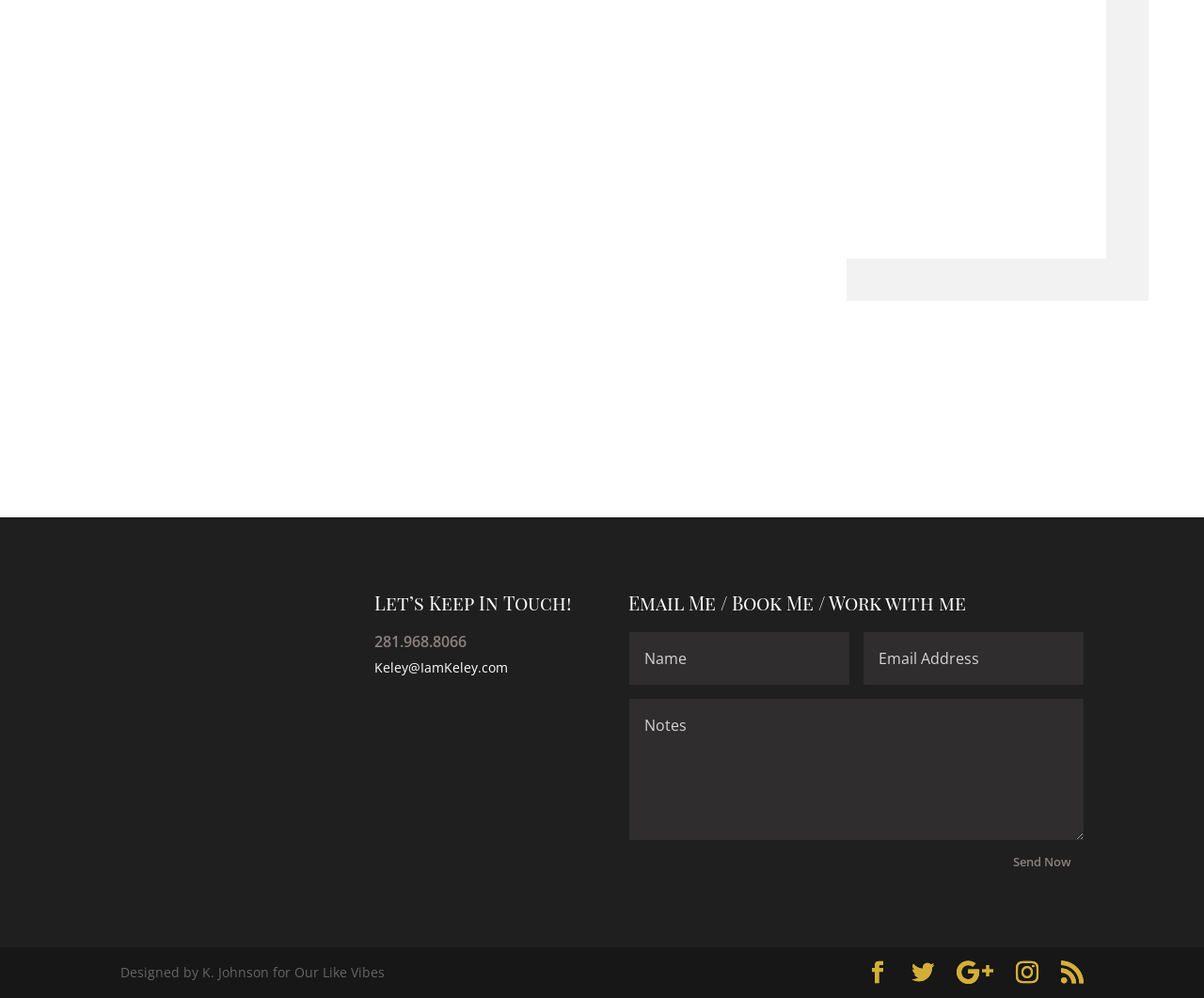What is the purpose of the button?
Based on the image, provide a one-word or brief-phrase response.

Send Now